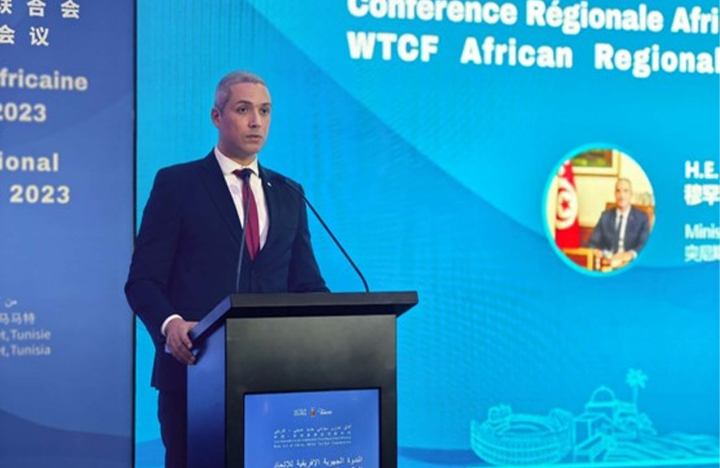What is the dominant color of the backdrop?
Look at the image and respond with a one-word or short-phrase answer.

Vibrant blue